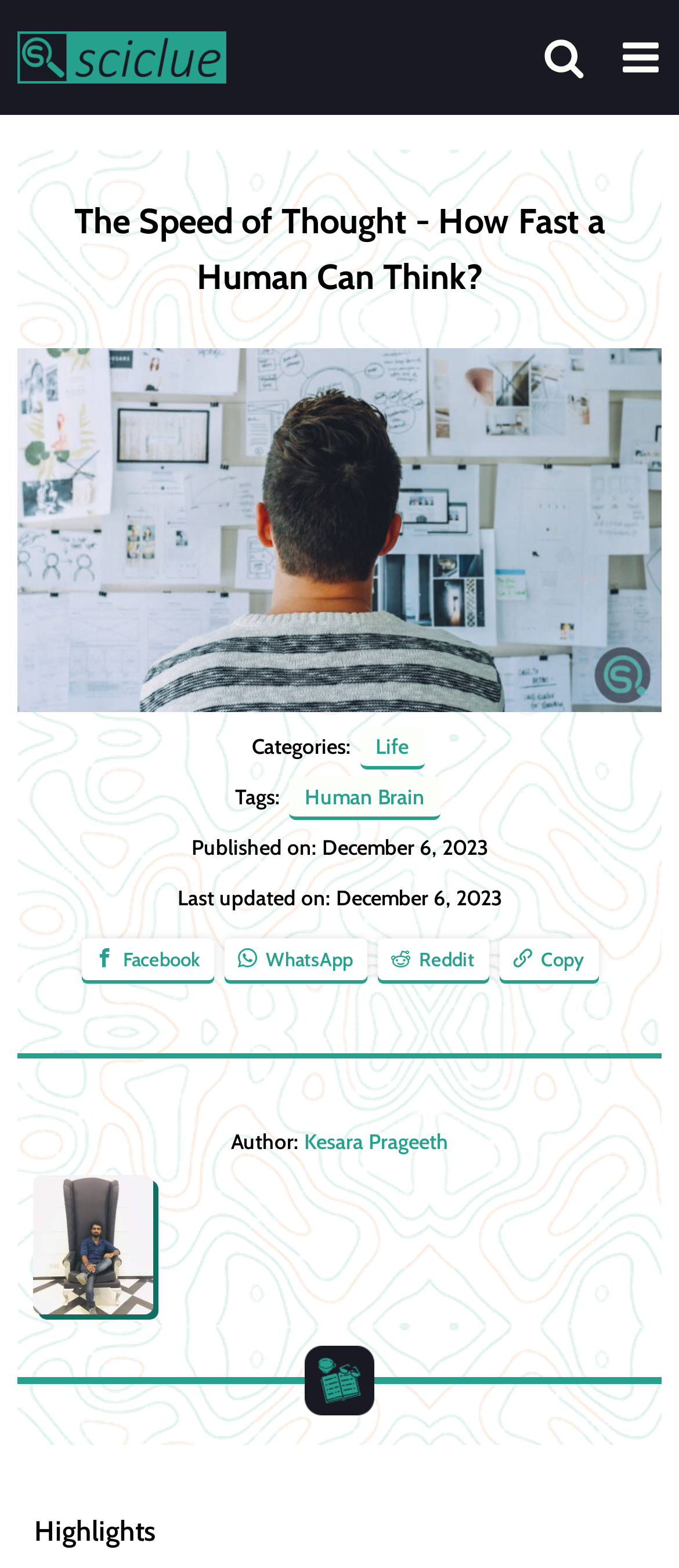Predict the bounding box of the UI element based on the description: "alt="Sciclue logo"". The coordinates should be four float numbers between 0 and 1, formatted as [left, top, right, bottom].

[0.025, 0.015, 0.333, 0.059]